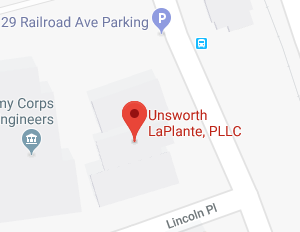Explain the details of the image you are viewing.

The image depicts a map view highlighting the location of "Unsworth LaPlante, PLLC," a legal office in Essex Junction, Vermont. Marked with a prominent red pin, the office is situated near "29 Railroad Ave Parking," indicating convenient parking options nearby. Surrounding features include residential and commercial properties, creating a clear context of the office's setting within the neighborhood. This visual aids in guiding visitors to the firm, supporting accessibility for clients seeking legal assistance.